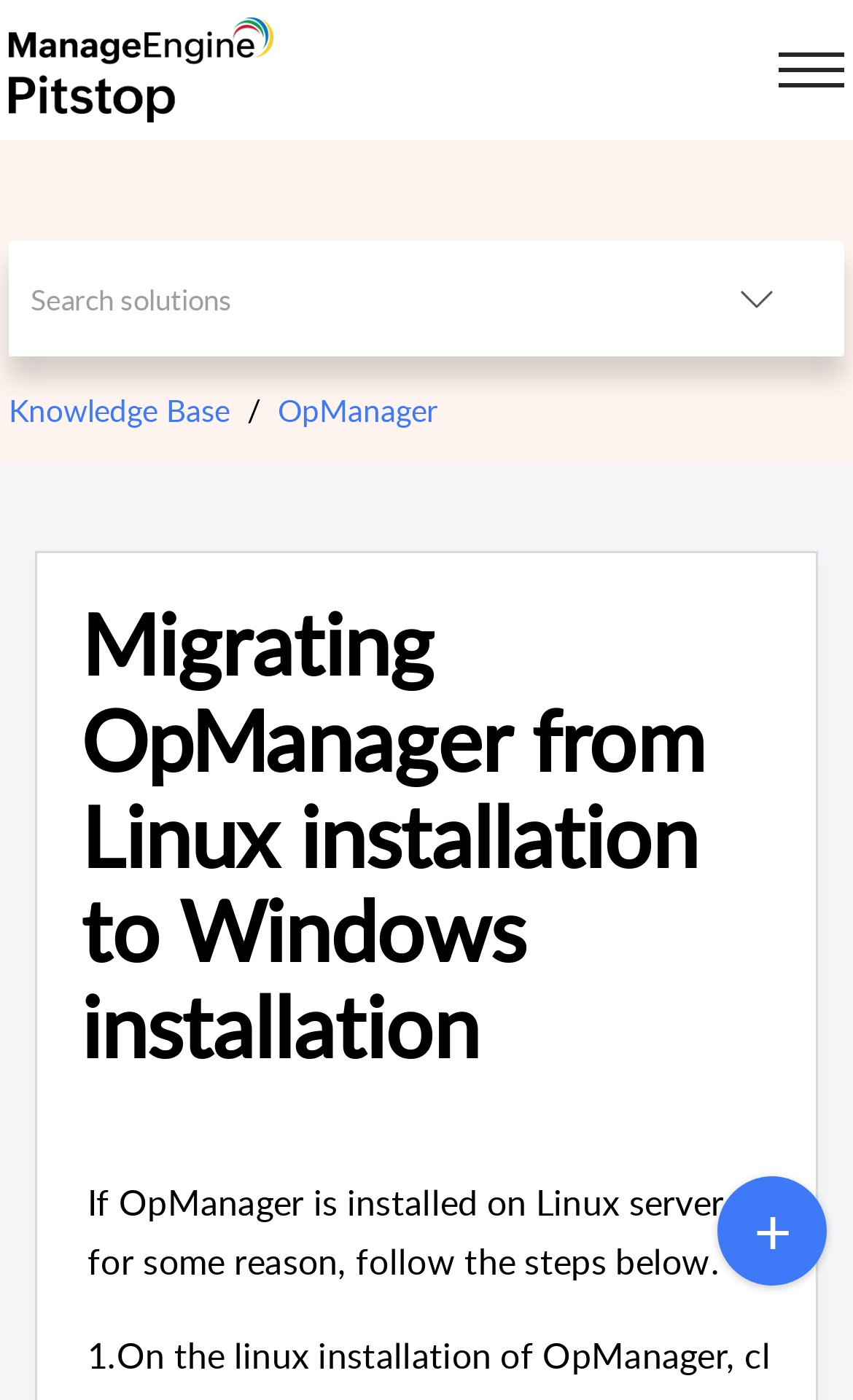Please examine the image and answer the question with a detailed explanation:
What is the purpose of this webpage?

Based on the webpage content, it appears that the purpose of this webpage is to provide instructions on how to migrate OpManager from a Linux installation to a Windows installation.